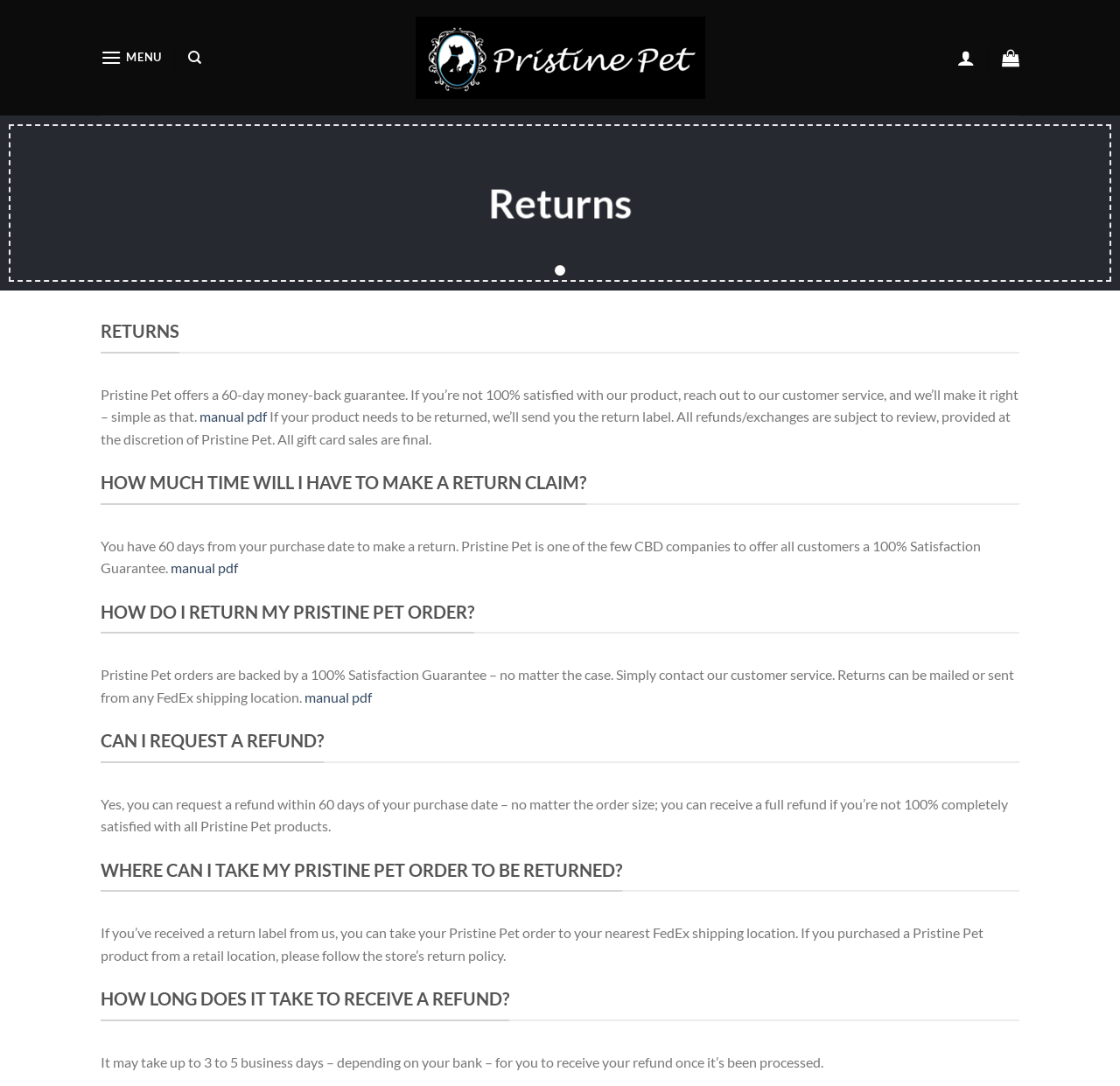Find the bounding box coordinates of the clickable element required to execute the following instruction: "Click the 'Next' button". Provide the coordinates as four float numbers between 0 and 1, i.e., [left, top, right, bottom].

[0.946, 0.171, 0.974, 0.203]